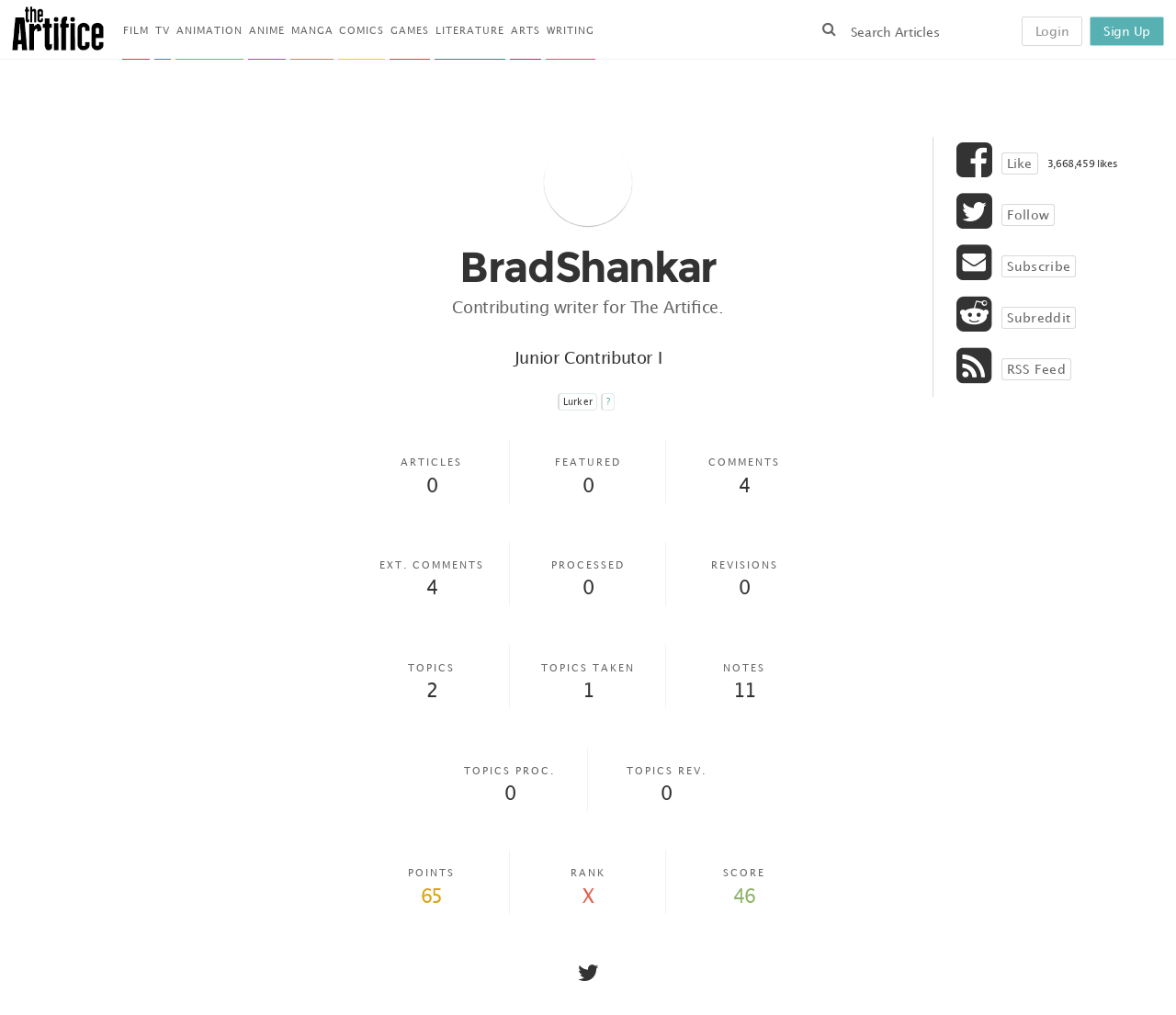Give a full account of the webpage's elements and their arrangement.

The webpage is an online magazine called "The Artifice" that covers various art forms. At the top left, there is a logo image with the text "The Artifice" next to it, which is also a link. Below the logo, there are nine links to different categories, including Film, TV, Animation, Anime, Manga, Comics, Games, Literature, and Arts, arranged horizontally.

On the top right, there is a search bar with a magnifying glass icon. Next to the search bar, there are links to "Login" and "Sign Up". 

Below the search bar, there is a section with the title "BradShankar", which appears to be a user profile. The profile has a heading with the username, followed by a description "Contributing writer for The Artifice." and a subtitle "Junior Contributor I". There is also a link to a question mark icon and a text "Lurker" nearby.

Under the profile section, there are several sections with headings "ARTICLES", "FEATURED", "COMMENTS", "EXT. COMMENTS", "PROCESSED", "REVISIONS", "TOPICS", "TOPICS TAKEN", "NOTES", and "POINTS", each with a corresponding count or value displayed next to it.

On the right side of the page, there are several links, including "Like", "Follow", "Subscribe", "Subreddit", and "RSS Feed", along with a count of "3,668,459 likes". At the bottom of the page, there is a link with a trophy icon.